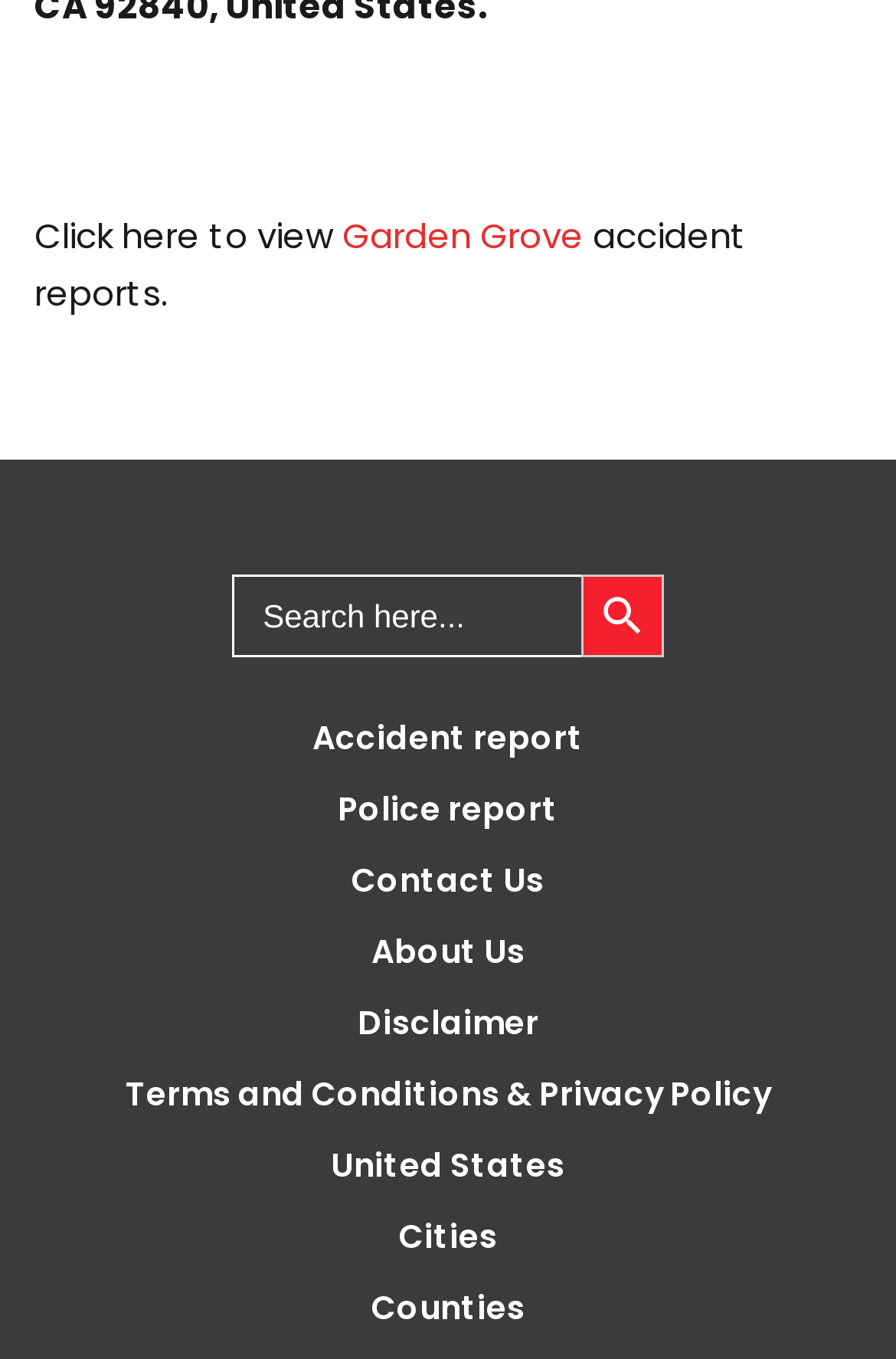What is the button next to the search box?
Look at the screenshot and respond with a single word or phrase.

Search Button